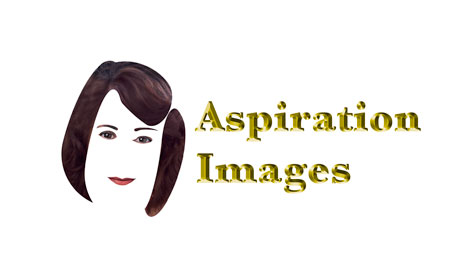Describe all the visual components present in the image.

The image features an artistic representation of a woman’s face alongside the text "Aspiration Images." The woman's visage is softly rendered, with dark, flowing hair and a subtle expression, creating a harmonious blend of elegance and creativity. The golden text of "Aspiration Images" is prominently displayed, suggesting a focus on artistic and photographic services. This logo encapsulates the essence of the brand, emphasizing a commitment to beauty and innovation in photography and art. The overall design conveys a professional yet approachable identity, inviting individuals and groups to engage with their creative offerings.